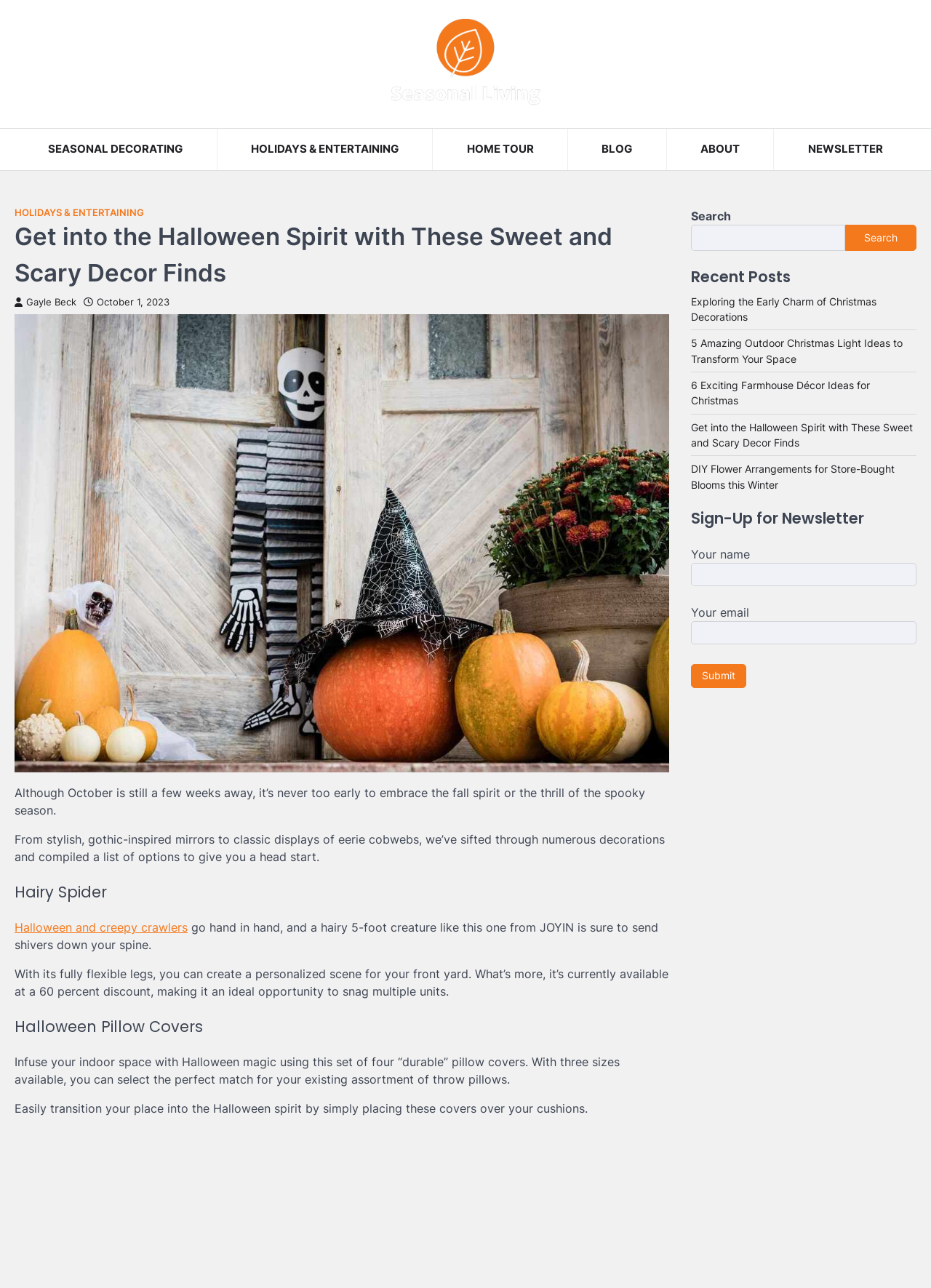Generate a comprehensive description of the webpage content.

This webpage is about seasonal living and decorating, with a focus on Halloween and fall spirit. At the top, there is a header section with links to different categories, including "Seasonal Decorating", "Holidays & Entertaining", "Home Tour", "Blog", "About", and "Newsletter". Below this, there is a large heading that reads "Get into the Halloween Spirit with These Sweet and Scary Decor Finds".

The main content of the page is divided into sections, each featuring a different Halloween decoration idea. The first section is about a "Hairy Spider" decoration, with a description of the product and its features. This is followed by a section on "Halloween Pillow Covers", which describes a set of four pillow covers with a Halloween theme.

To the right of the main content, there is a complementary section with a search bar, a "Recent Posts" section featuring links to other articles, and a "Sign-Up for Newsletter" section with a contact form. The contact form has fields for name and email, and a submit button.

Throughout the page, there are several links to other articles and categories, as well as a few images, including a logo for "Seasonal Living" at the top. The overall layout is organized and easy to navigate, with clear headings and concise text.